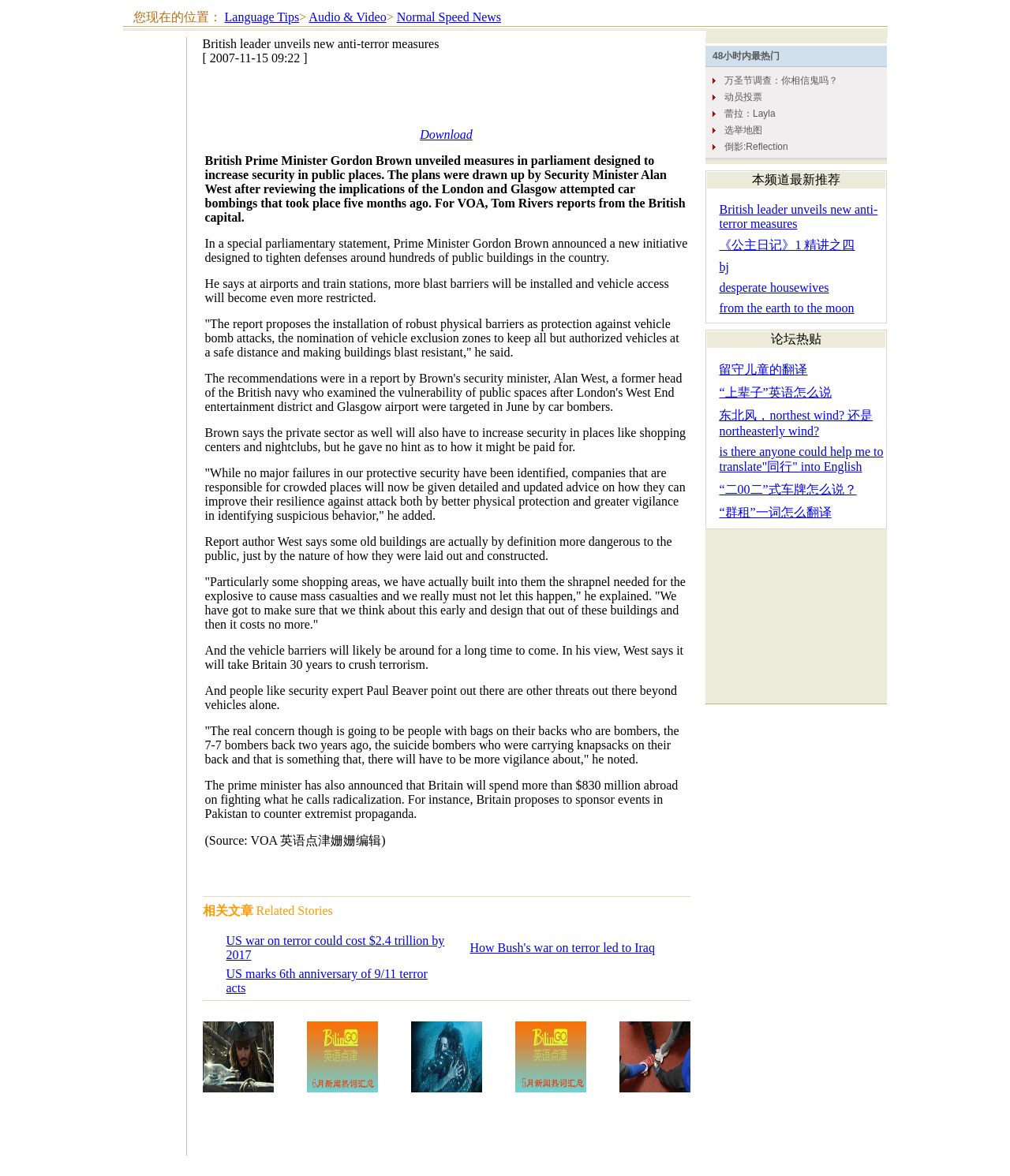Please provide the bounding box coordinates in the format (top-left x, top-left y, bottom-right x, bottom-right y). Remember, all values are floating point numbers between 0 and 1. What is the bounding box coordinate of the region described as: 留守儿童的翻译

[0.712, 0.309, 0.8, 0.32]